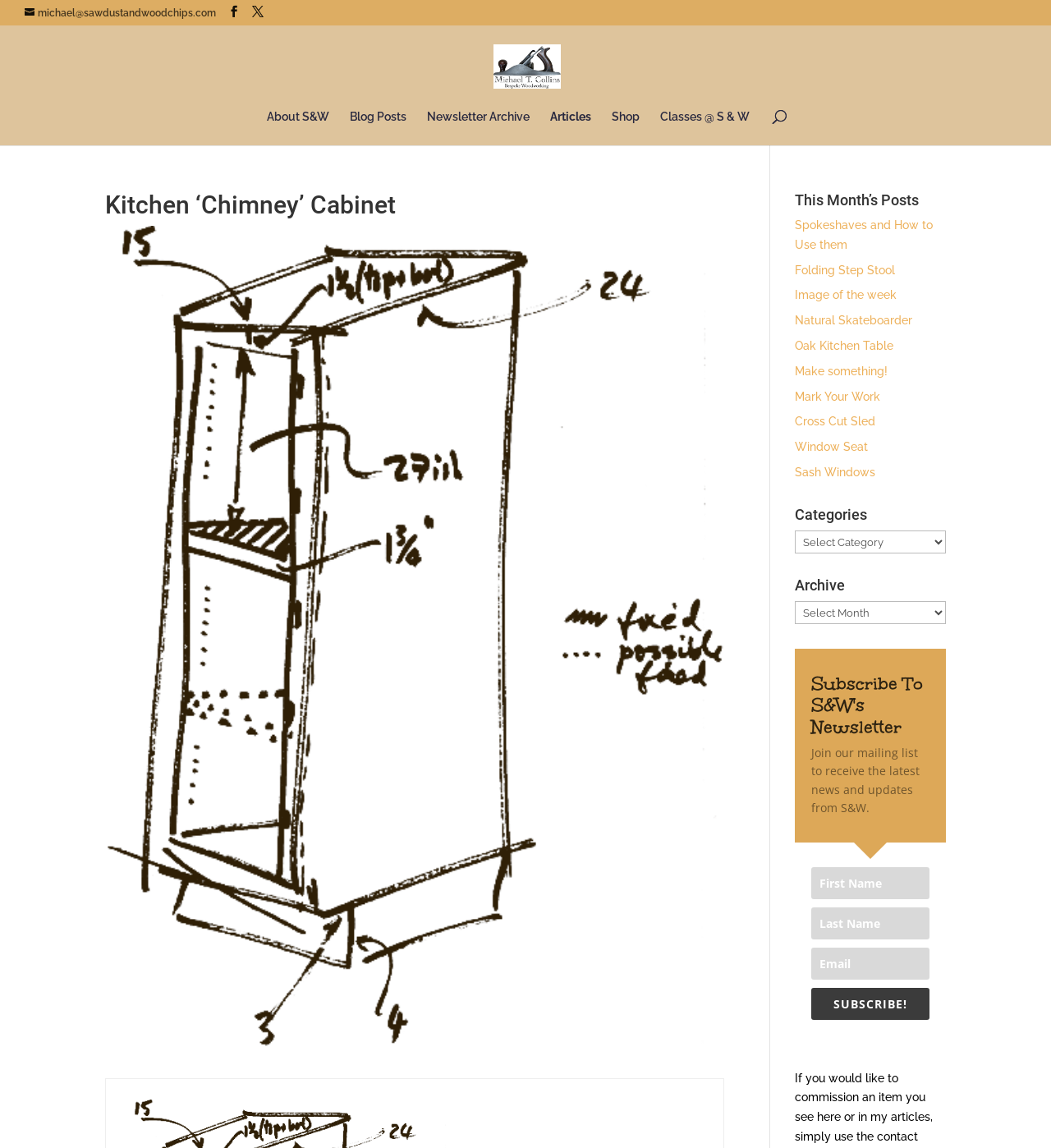What is the name of the website?
Please answer the question with a detailed and comprehensive explanation.

The name of the website can be found in the top navigation bar, where it is written as 'Sawdust & Woodchips' with an accompanying image.